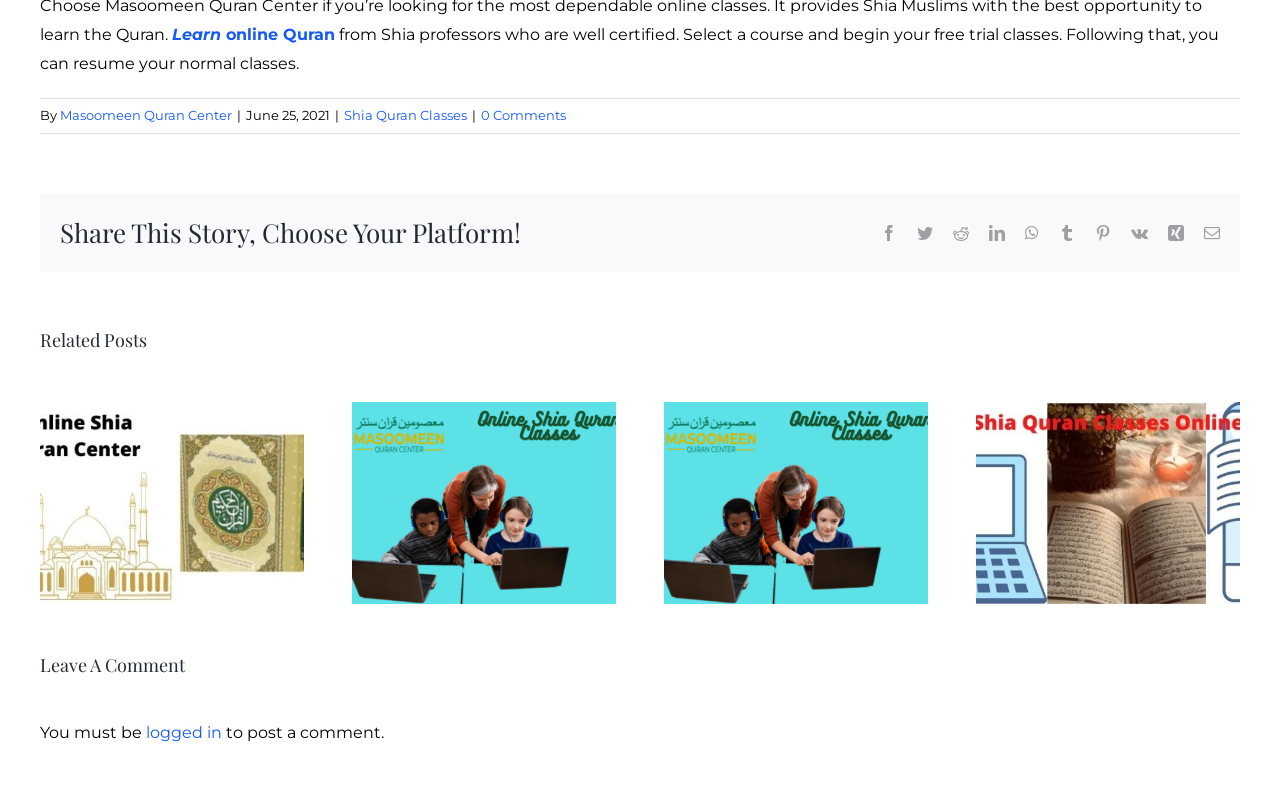Identify the bounding box coordinates for the region of the element that should be clicked to carry out the instruction: "Visit Masoomeen Quran Center". The bounding box coordinates should be four float numbers between 0 and 1, i.e., [left, top, right, bottom].

[0.047, 0.134, 0.181, 0.154]